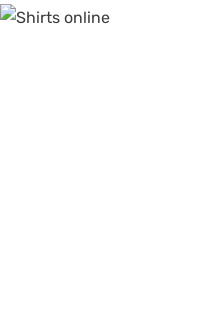Reply to the question with a brief word or phrase: What is emphasized in the design process?

Creativity and innovation